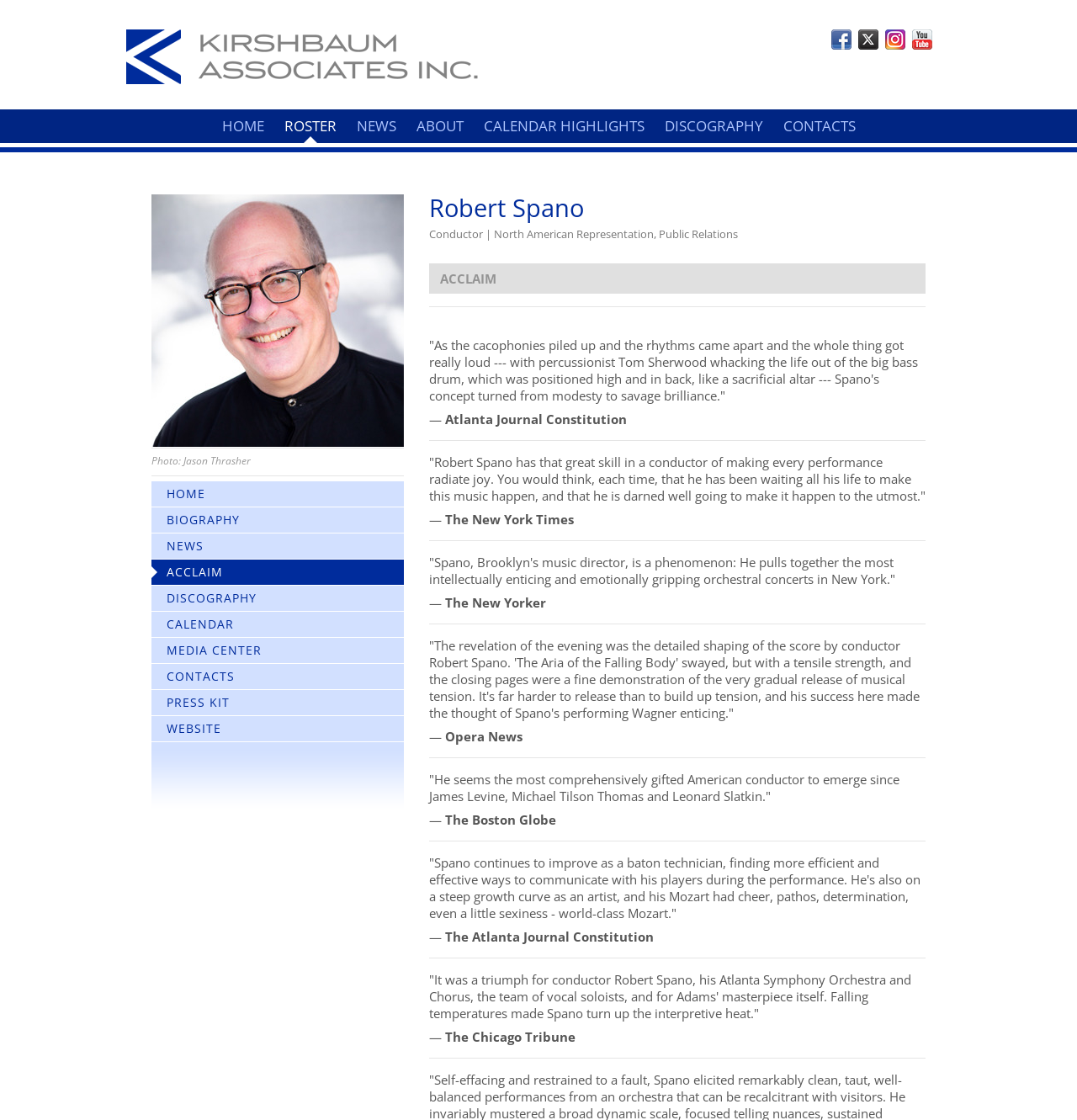Extract the bounding box coordinates of the UI element described: "Home". Provide the coordinates in the format [left, top, right, bottom] with values ranging from 0 to 1.

[0.198, 0.091, 0.253, 0.134]